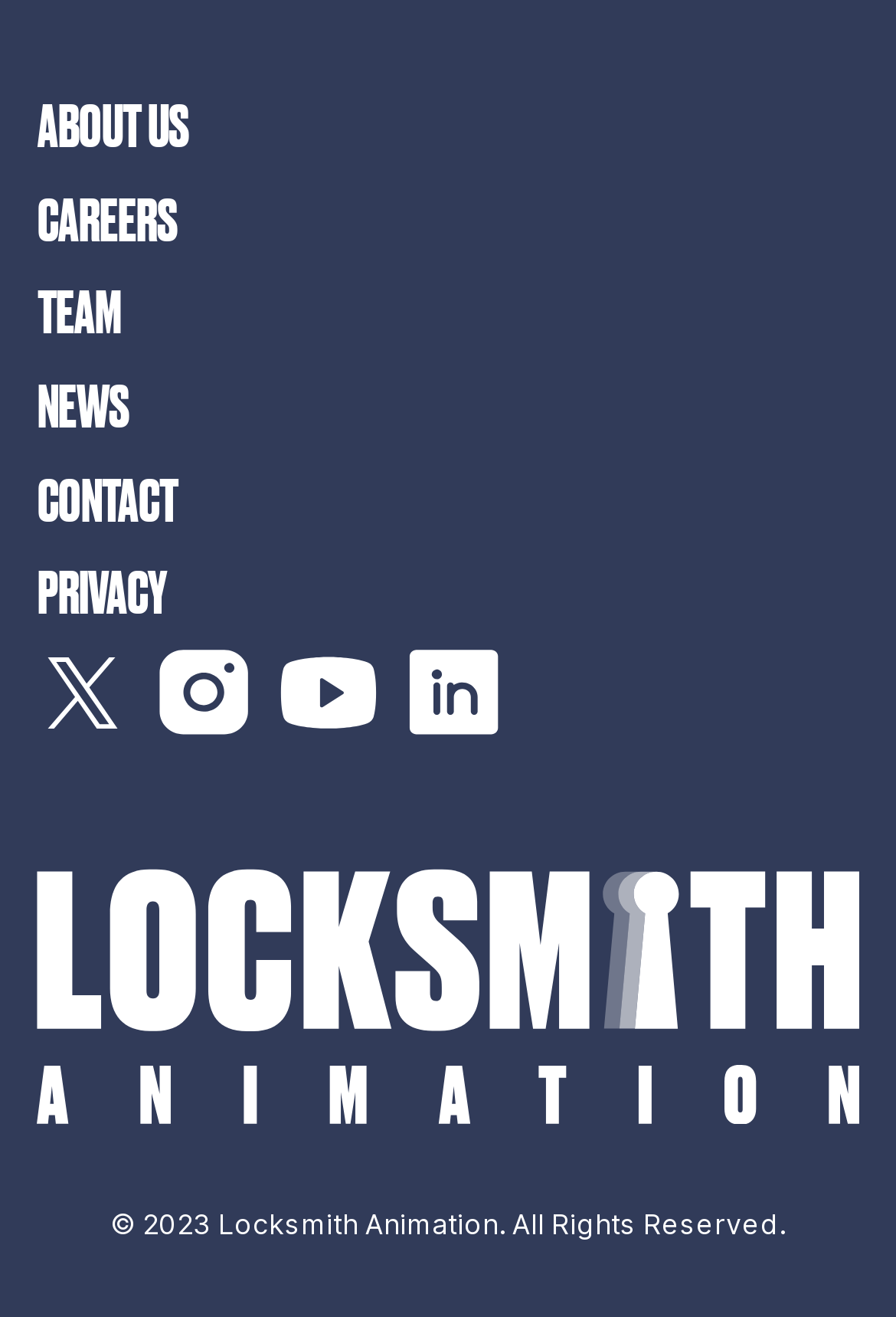How many social media links are present?
Respond to the question with a well-detailed and thorough answer.

There are four social media links present at the bottom of the webpage, which are Twitter, Instagram, YouTube, and LinkedIn, indicating that the company has a presence on these platforms.